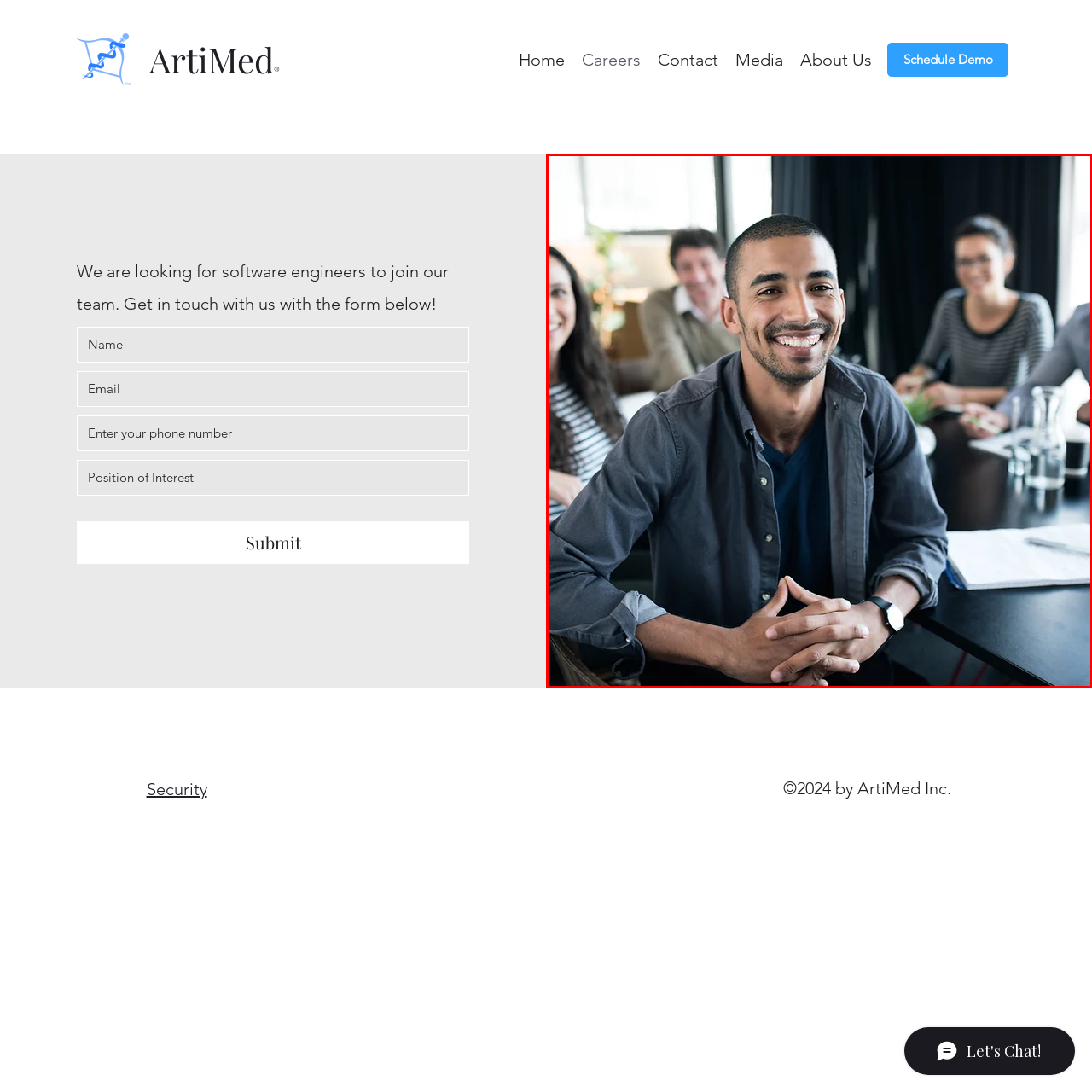What is emphasized at ArtiMed Inc.?
Inspect the image enclosed in the red bounding box and provide a thorough answer based on the information you see.

According to the caption, ArtiMed Inc. emphasizes teamwork, particularly as they seek new talents such as software engineers to join their dynamic team, which is reflected in the collaborative atmosphere depicted in the image.